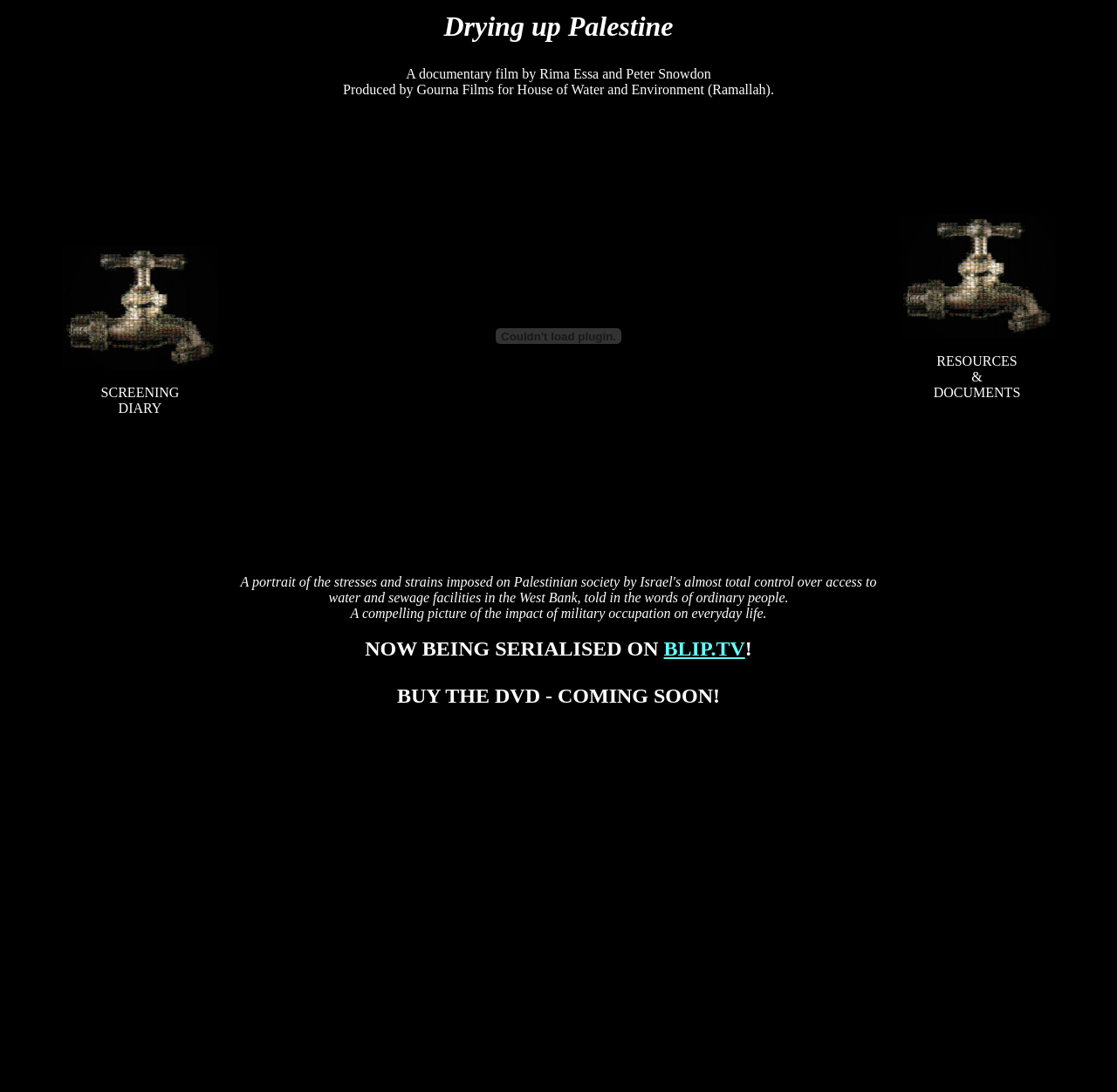Using the format (top-left x, top-left y, bottom-right x, bottom-right y), and given the element description, identify the bounding box coordinates within the screenshot: parent_node: SCREENING

[0.055, 0.327, 0.196, 0.341]